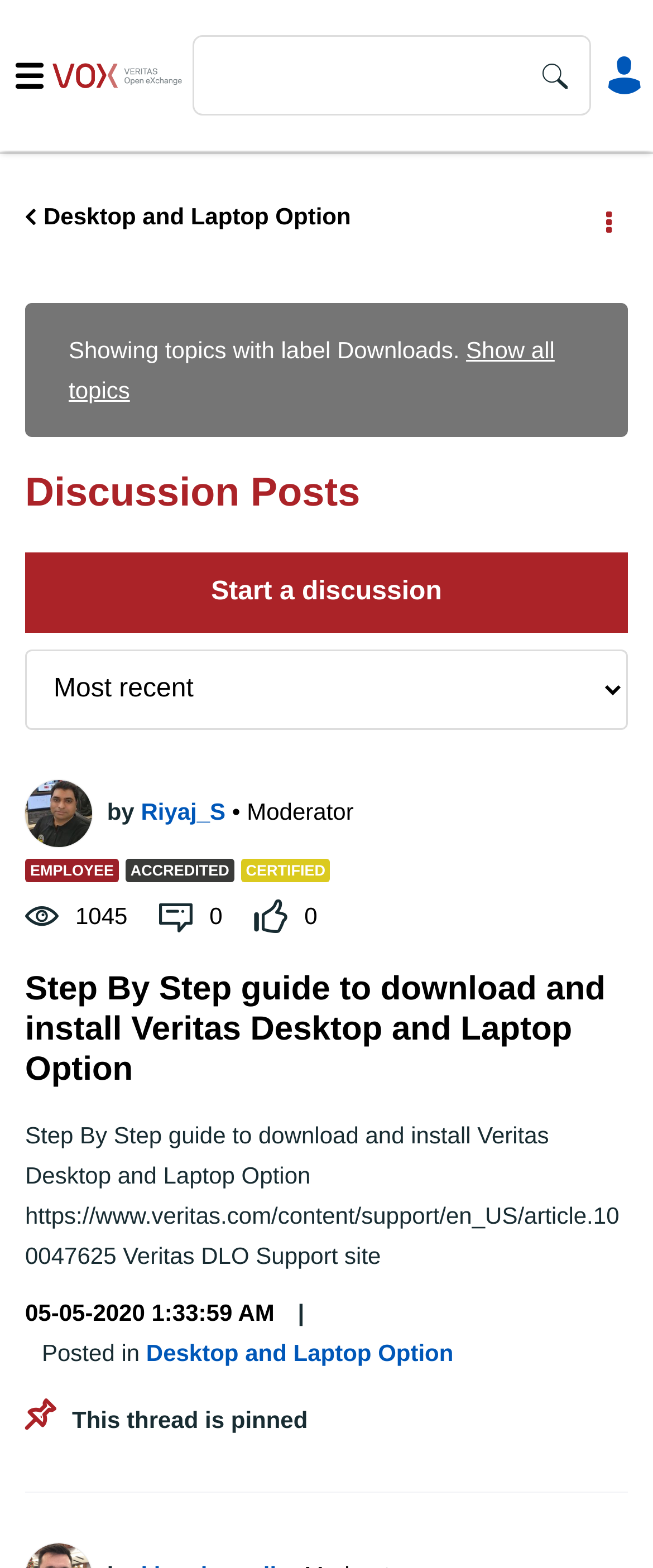What is the date of the discussion post?
Refer to the image and provide a thorough answer to the question.

The date of the discussion post can be determined by looking at the time element '05-05-2020 1:33:59 AM' within the article element. This time element is likely to be the date of the discussion post.